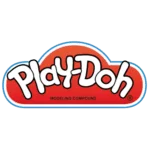Illustrate the image with a detailed caption.

This image showcases the vibrant and recognizable logo of Play-Doh, a popular modeling compound favored by children and creative enthusiasts alike. The logo features whimsical, bold lettering in white against a bright red background, encapsulated within a rounded cloud shape. Below the main name, the words "MODELING COMPOUND" are inscribed in a smaller font, emphasizing its primary function. Play-Doh is well-known for its soft, pliable texture, which allows for easy shaping and molding, making it a beloved tool for artistic expression and play. This logo reflects the brand's playful spirit and commitment to creativity, resonating with both kids and parents as a staple in imaginative play.